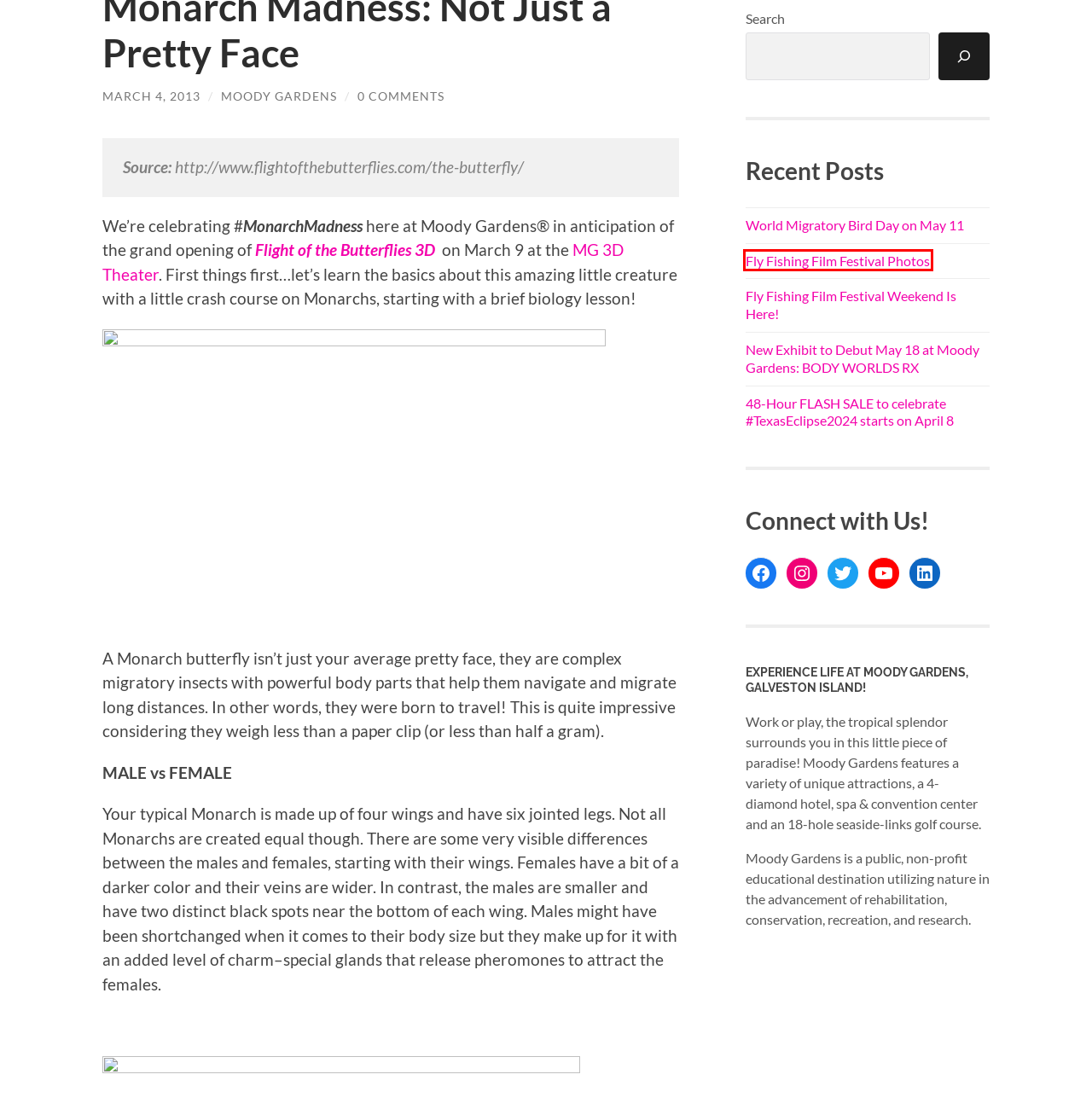Given a webpage screenshot featuring a red rectangle around a UI element, please determine the best description for the new webpage that appears after the element within the bounding box is clicked. The options are:
A. Moody Gardens – Moody Gardens
B. 3D Theater – Moody Gardens
C. New Exhibit to Debut May 18 at Moody Gardens: BODY WORLDS RX – Moody Gardens
D. World Migratory Bird Day on May 11 – Moody Gardens
E. Fly Fishing Film Festival Photos – Moody Gardens
F. 48-Hour FLASH SALE to celebrate #TexasEclipse2024 starts on April 8 – Moody Gardens
G. Biology – Moody Gardens
H. Fly Fishing Film Festival Weekend Is Here! – Moody Gardens

E